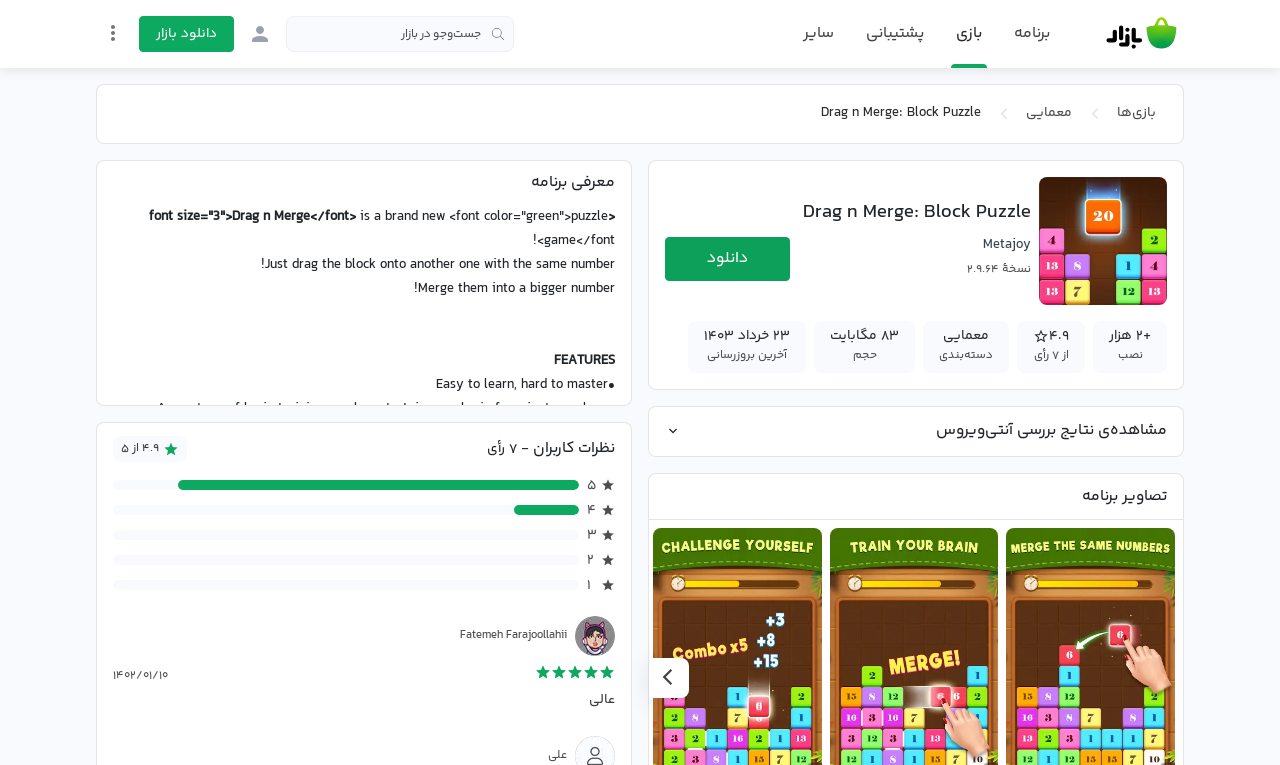Extract the main heading from the webpage content.

Drag n Merge: Block Puzzle